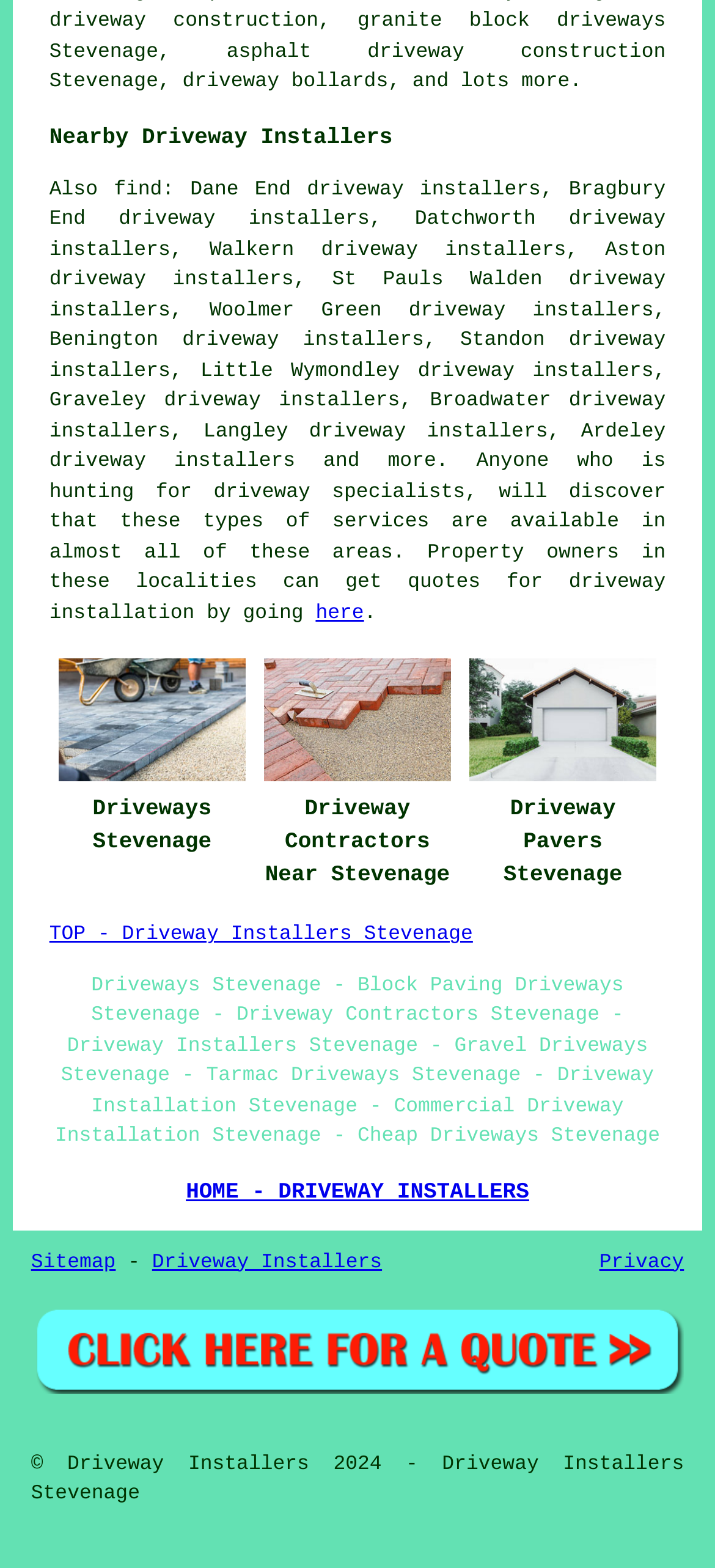What is the purpose of the 'here' link?
Give a detailed explanation using the information visible in the image.

The 'here' link is located in a sentence that mentions property owners in certain areas can get quotes for driveway installation by going to that link. Therefore, the purpose of the 'here' link is to allow users to get quotes for driveway installation.